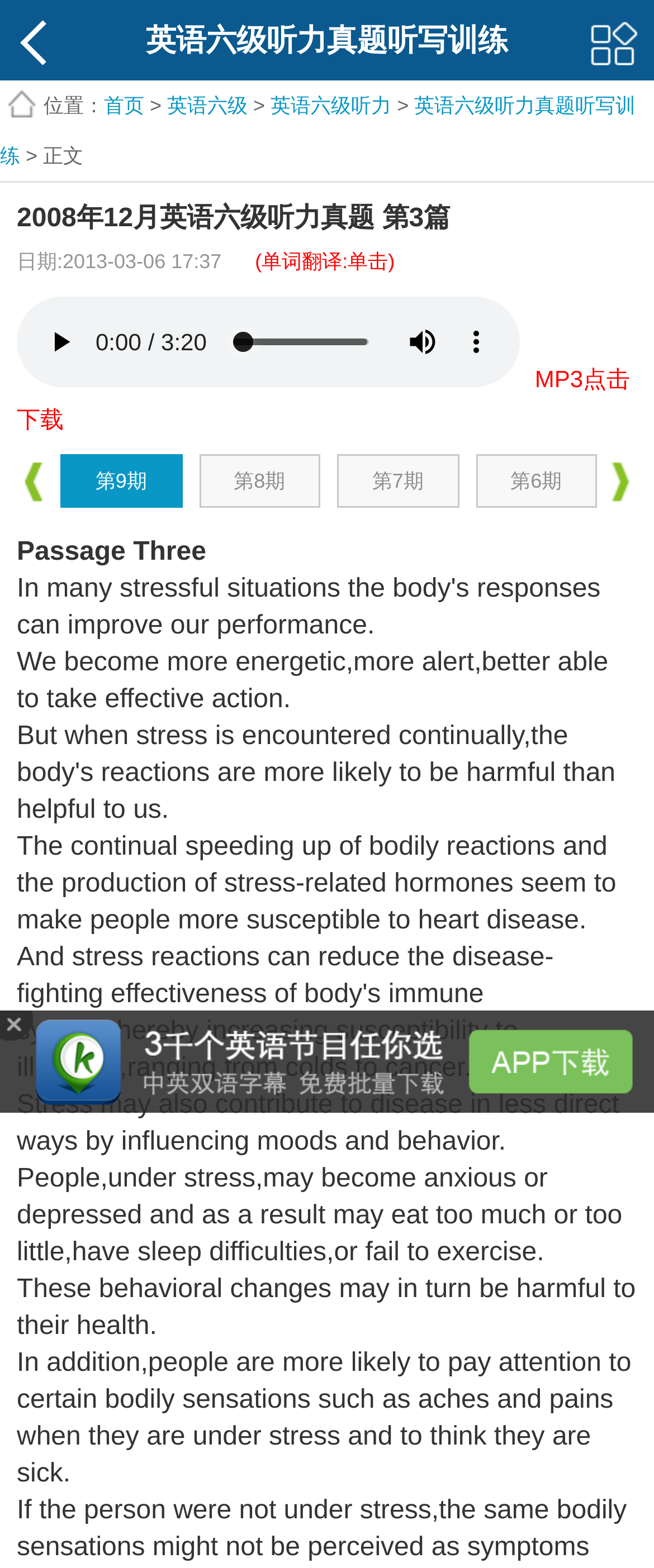How many audio controls are available?
Using the visual information, respond with a single word or phrase.

4